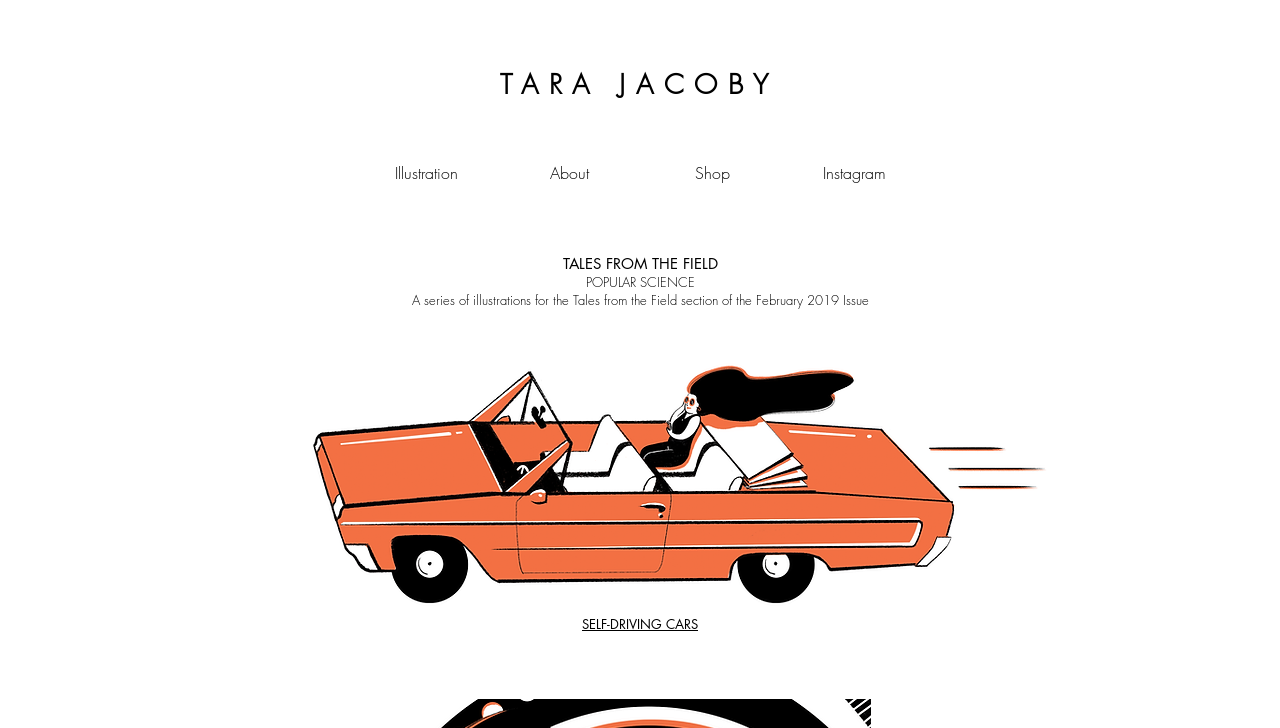What is the topic of the illustration?
Provide a well-explained and detailed answer to the question.

The topic of the illustration can be found in the link element below the image, which reads 'SELF-DRIVING CARS'. This suggests that the illustration is related to the topic of self-driving cars.